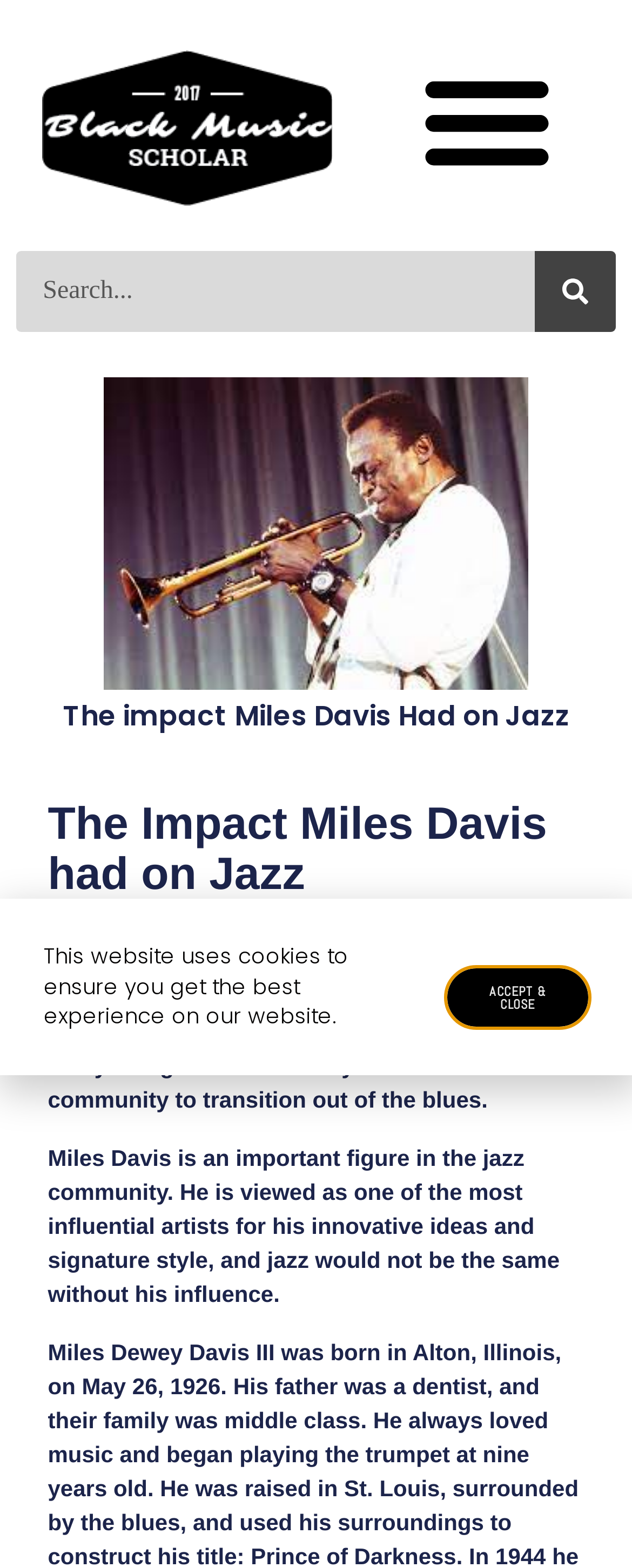Identify the main title of the webpage and generate its text content.

The impact Miles Davis Had on Jazz